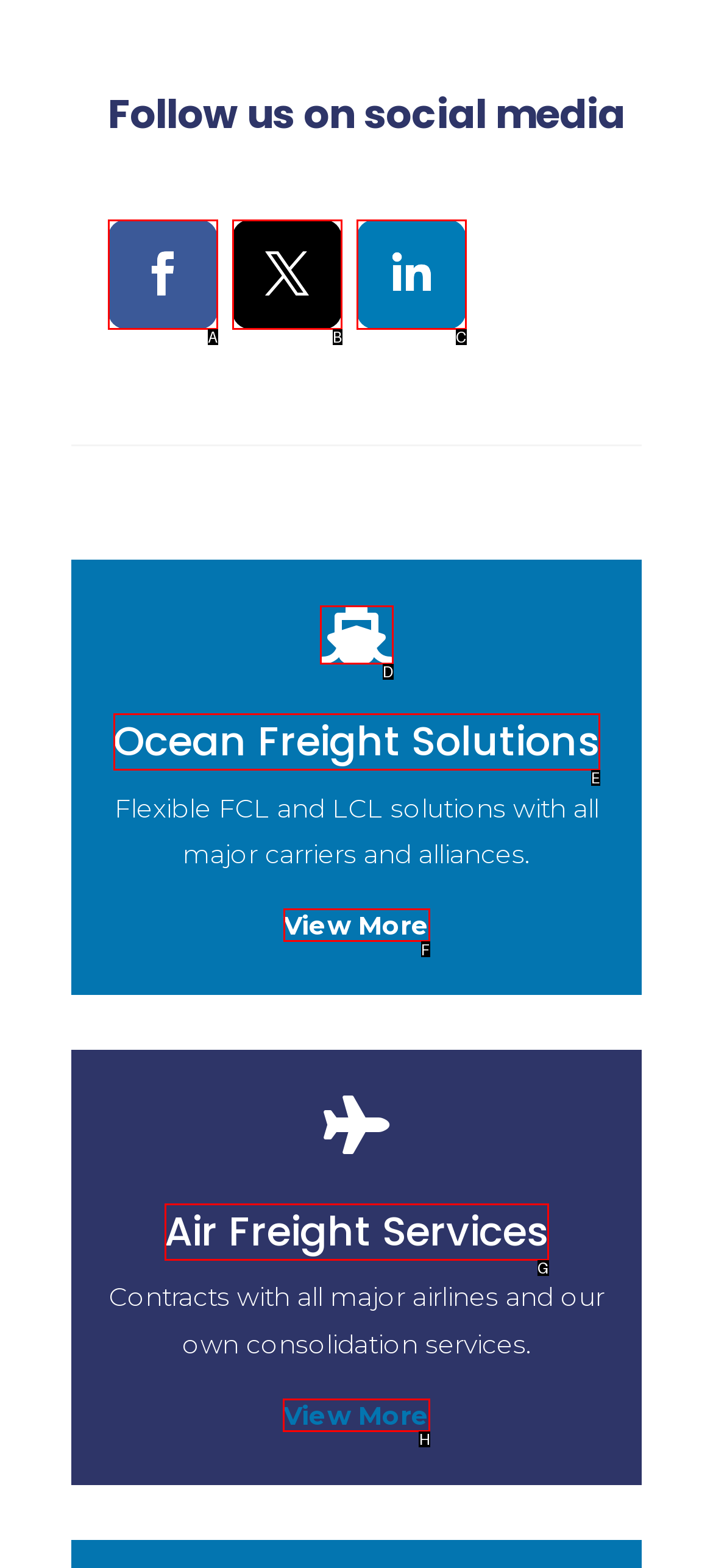For the instruction: View More about Air Freight Services, determine the appropriate UI element to click from the given options. Respond with the letter corresponding to the correct choice.

H